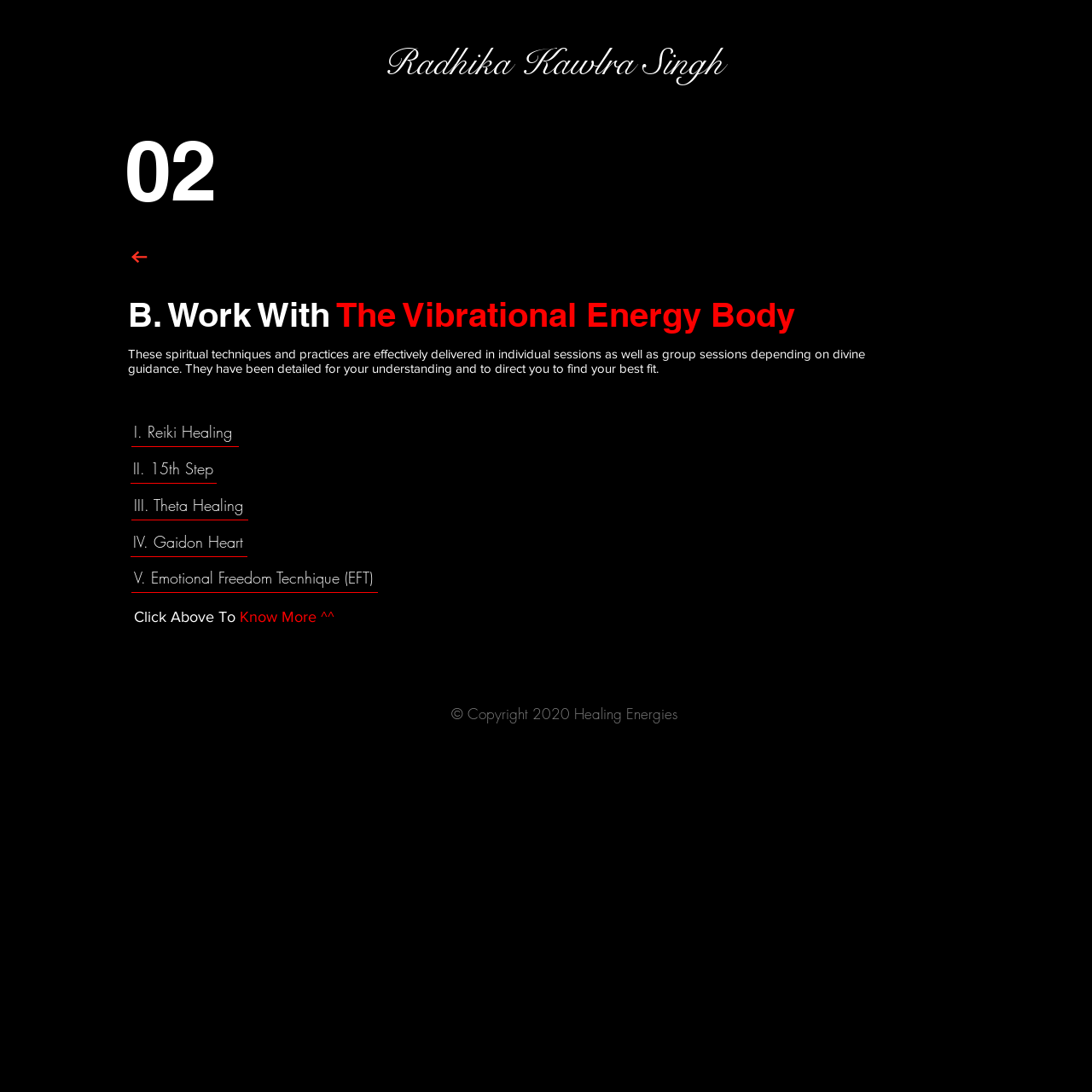Explain the webpage's layout and main content in detail.

The webpage is about Radhika Kawlra Singh, who works with vibrational energy body. At the top, there is a heading with her name, which is also a link. Below this, there is a main section that takes up most of the page. 

In the main section, there is a heading with the number "02" on the top left, followed by a small image below it. To the right of the image, there is a heading that reads "B. Work With The Vibrational Energy Body". Below this heading, there is a paragraph of text that describes spiritual techniques and practices offered by Radhika Kawlra Singh. 

Below the paragraph, there are five links listed vertically, each representing a different spiritual technique or practice, including Reiki Healing, 15th Step, Theta Healing, Gaidon Heart, and Emotional Freedom Technique (EFT). 

Further down, there is a heading that reads "Click Above To Know More ^^", which seems to be encouraging visitors to click on the links above. 

At the very bottom of the page, there is a copyright notice that reads "© Copyright 2020 Healing Energies".